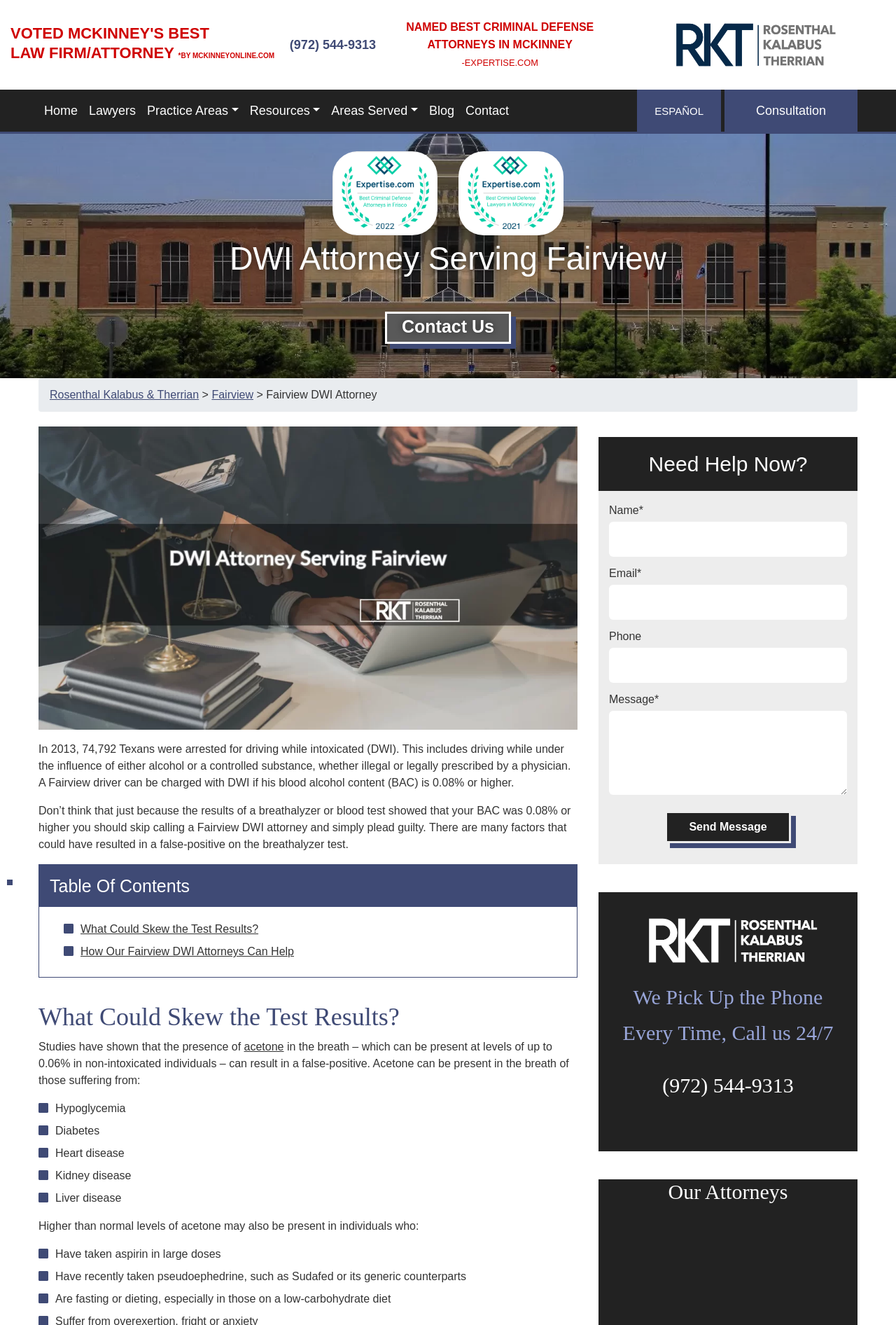Respond to the question with just a single word or phrase: 
What is the purpose of the form at the bottom of the webpage?

To send a message